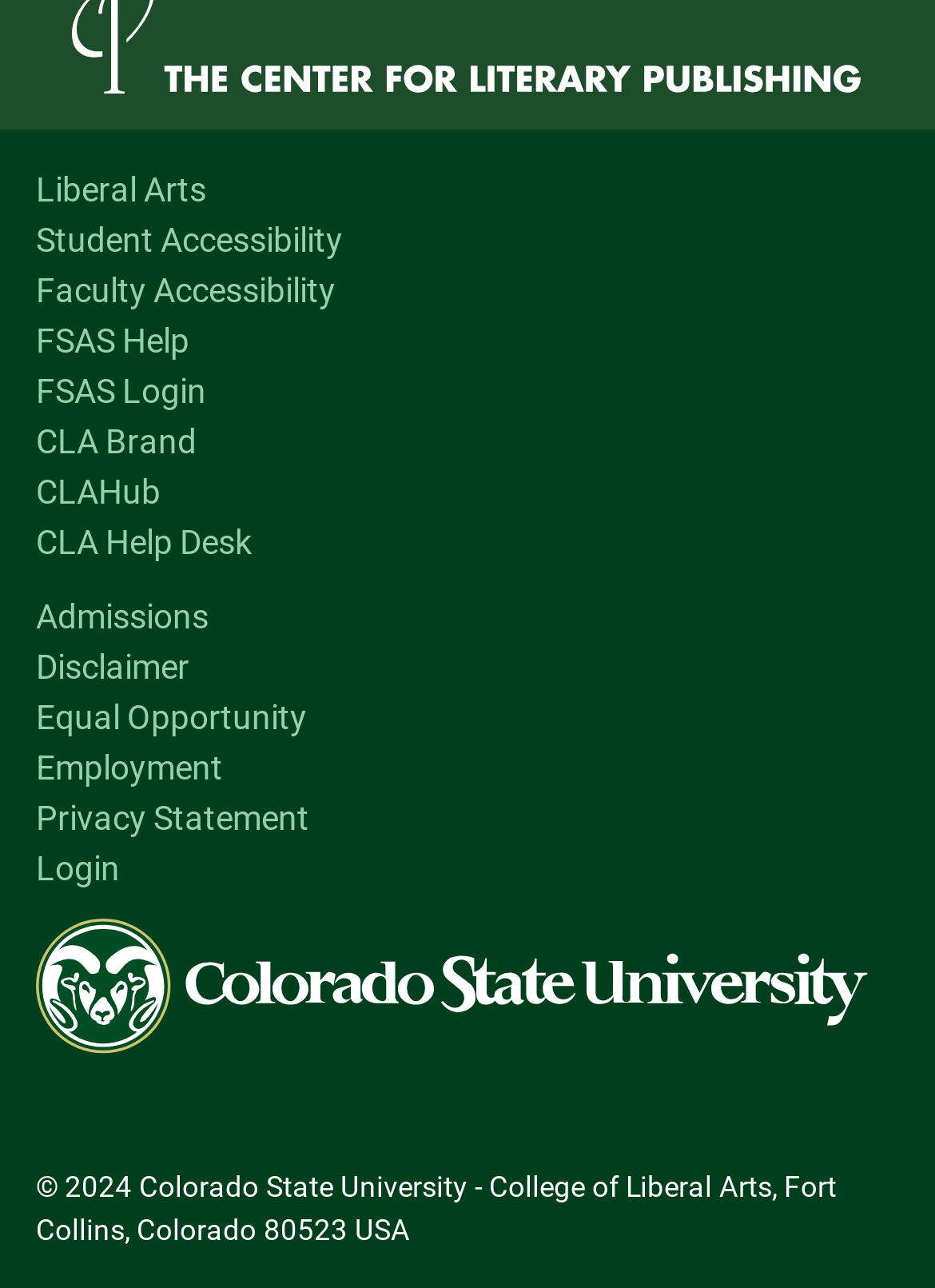Given the content of the image, can you provide a detailed answer to the question?
What is the year of the copyright?

I found the year of the copyright in the copyright text at the very bottom of the page, which says '© 2024 Colorado State University'.